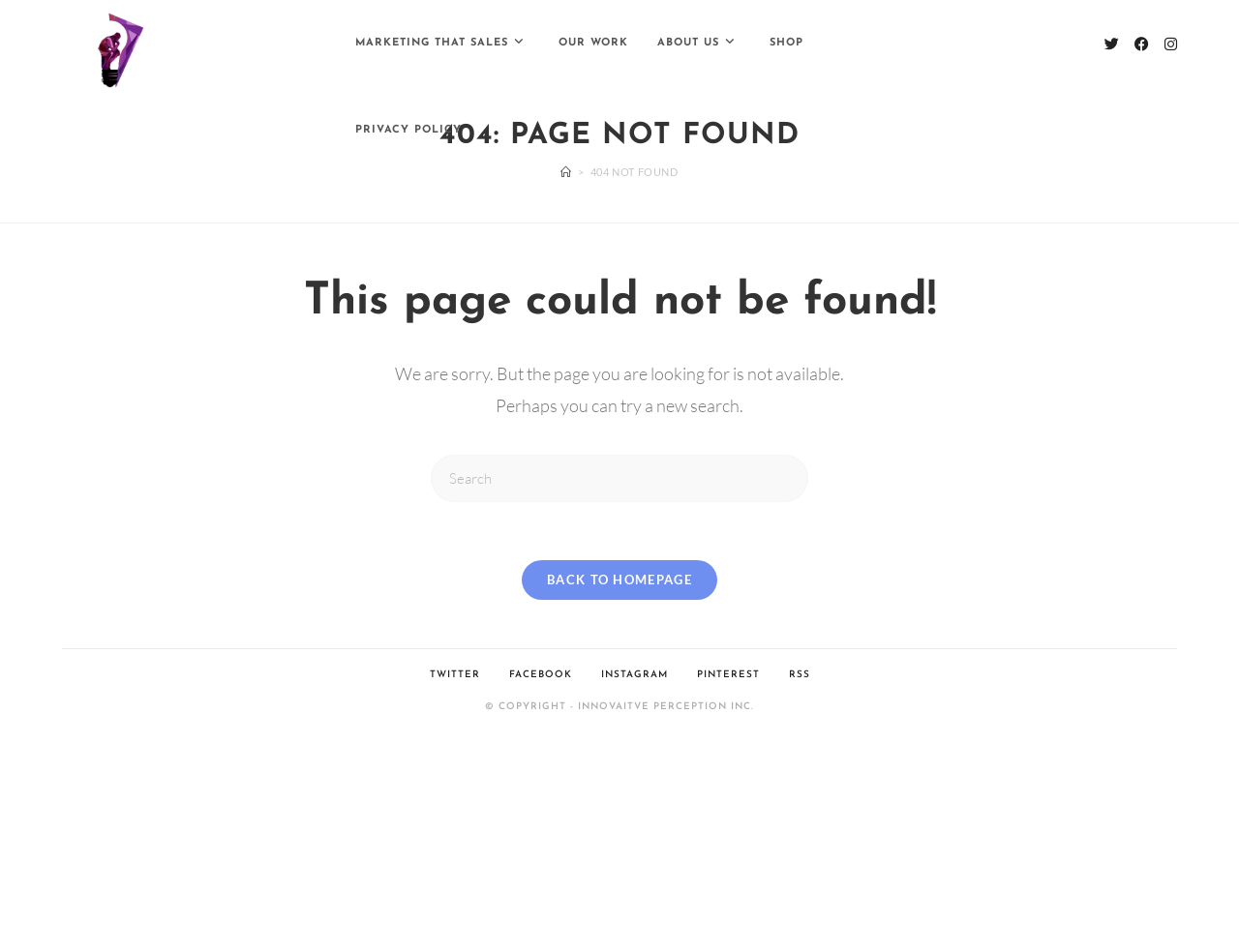Identify the coordinates of the bounding box for the element that must be clicked to accomplish the instruction: "Visit Facebook page".

[0.909, 0.038, 0.934, 0.053]